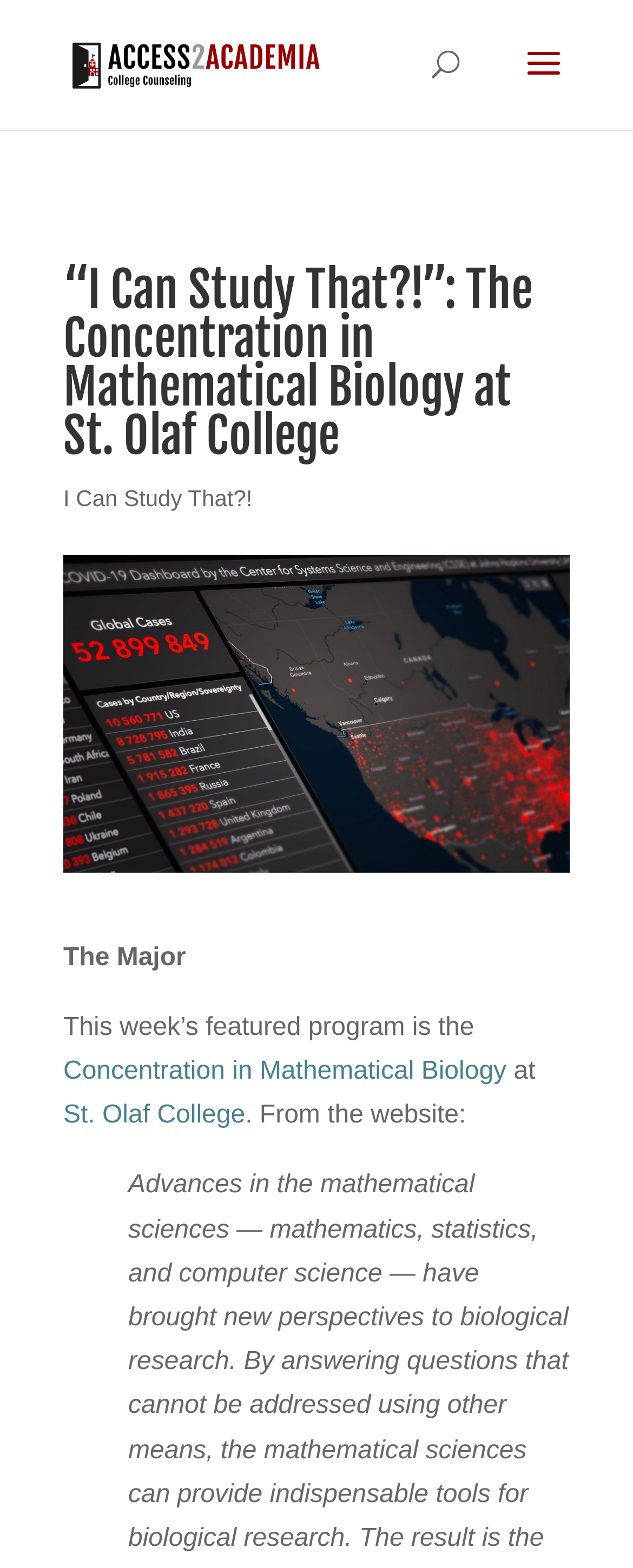Please give a succinct answer using a single word or phrase:
What college offers the featured program?

St. Olaf College